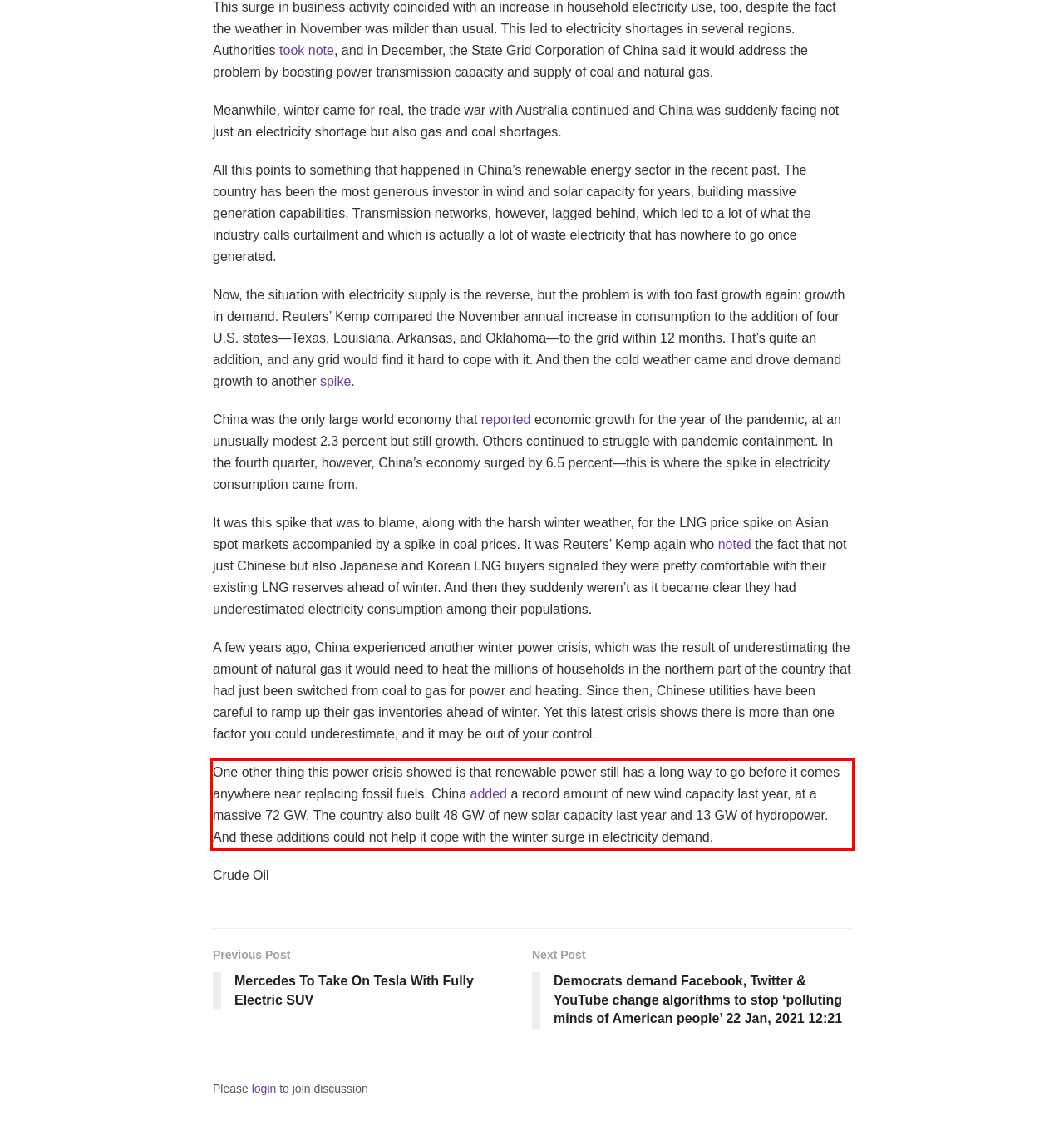Please identify and extract the text from the UI element that is surrounded by a red bounding box in the provided webpage screenshot.

One other thing this power crisis showed is that renewable power still has a long way to go before it comes anywhere near replacing fossil fuels. China added a record amount of new wind capacity last year, at a massive 72 GW. The country also built 48 GW of new solar capacity last year and 13 GW of hydropower. And these additions could not help it cope with the winter surge in electricity demand.